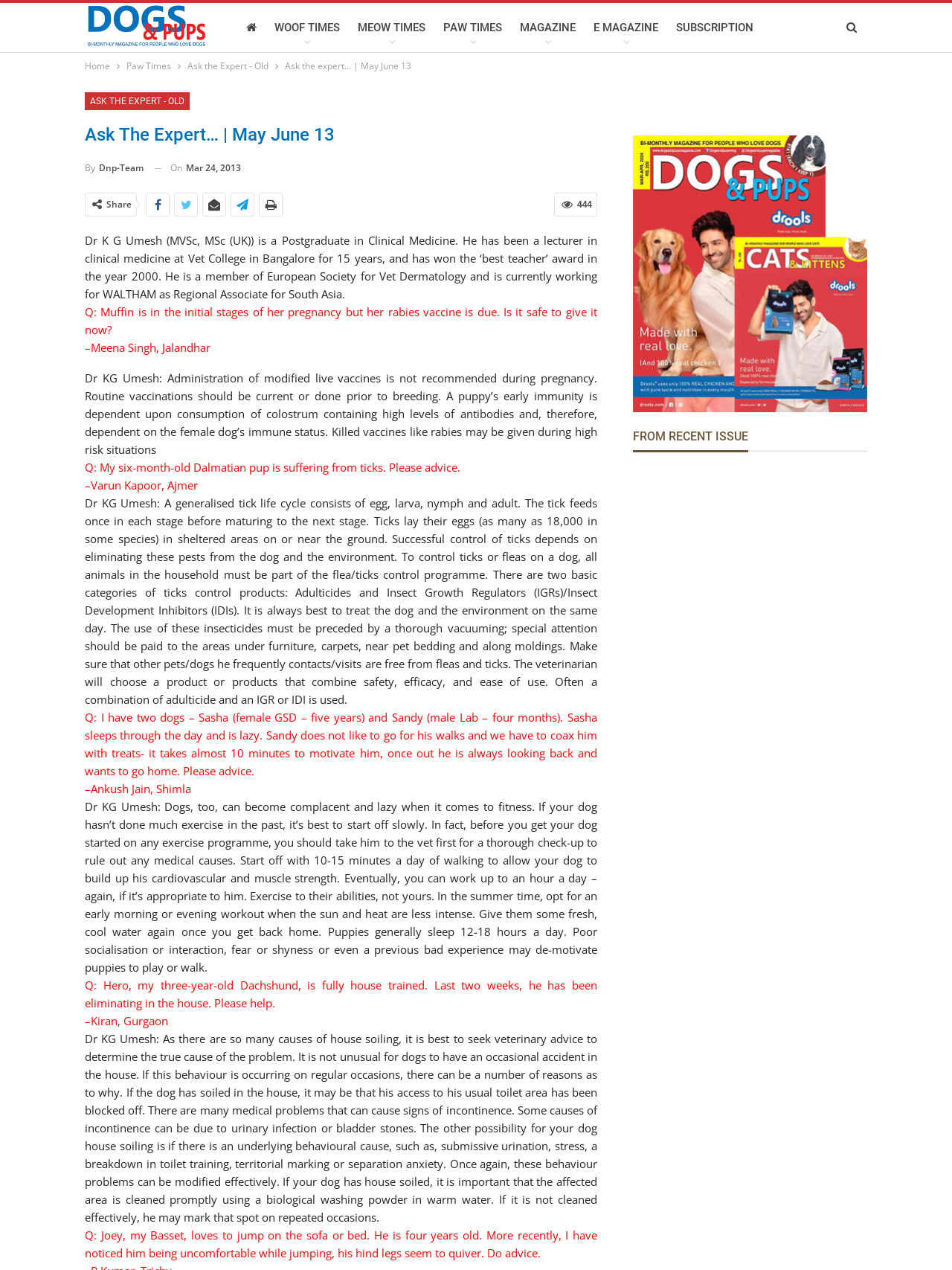What is the name of the magazine?
Using the image as a reference, answer the question in detail.

The webpage is part of the Dogs and Pups magazine, as indicated by the logo and branding elements on the page. The magazine appears to focus on pet care and related topics.